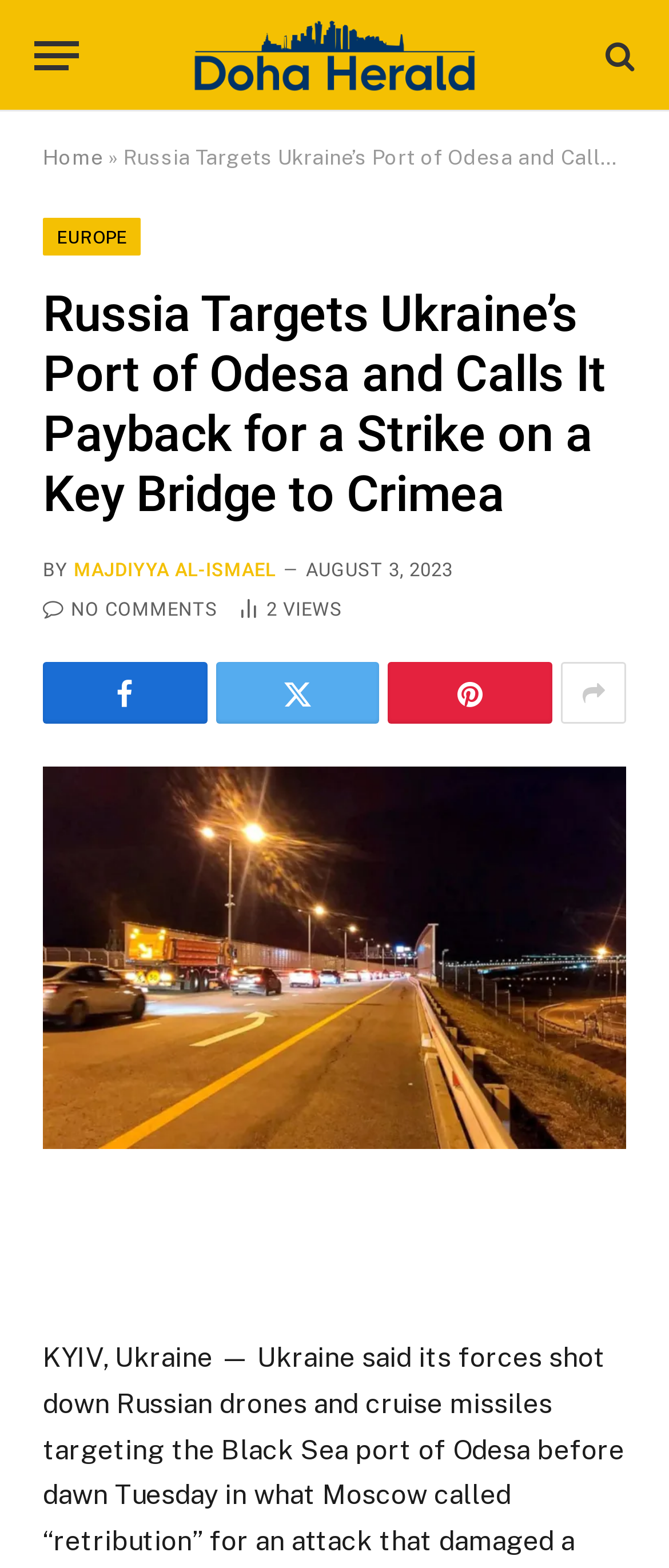Please reply with a single word or brief phrase to the question: 
What is the topic of the article?

Russia and Ukraine